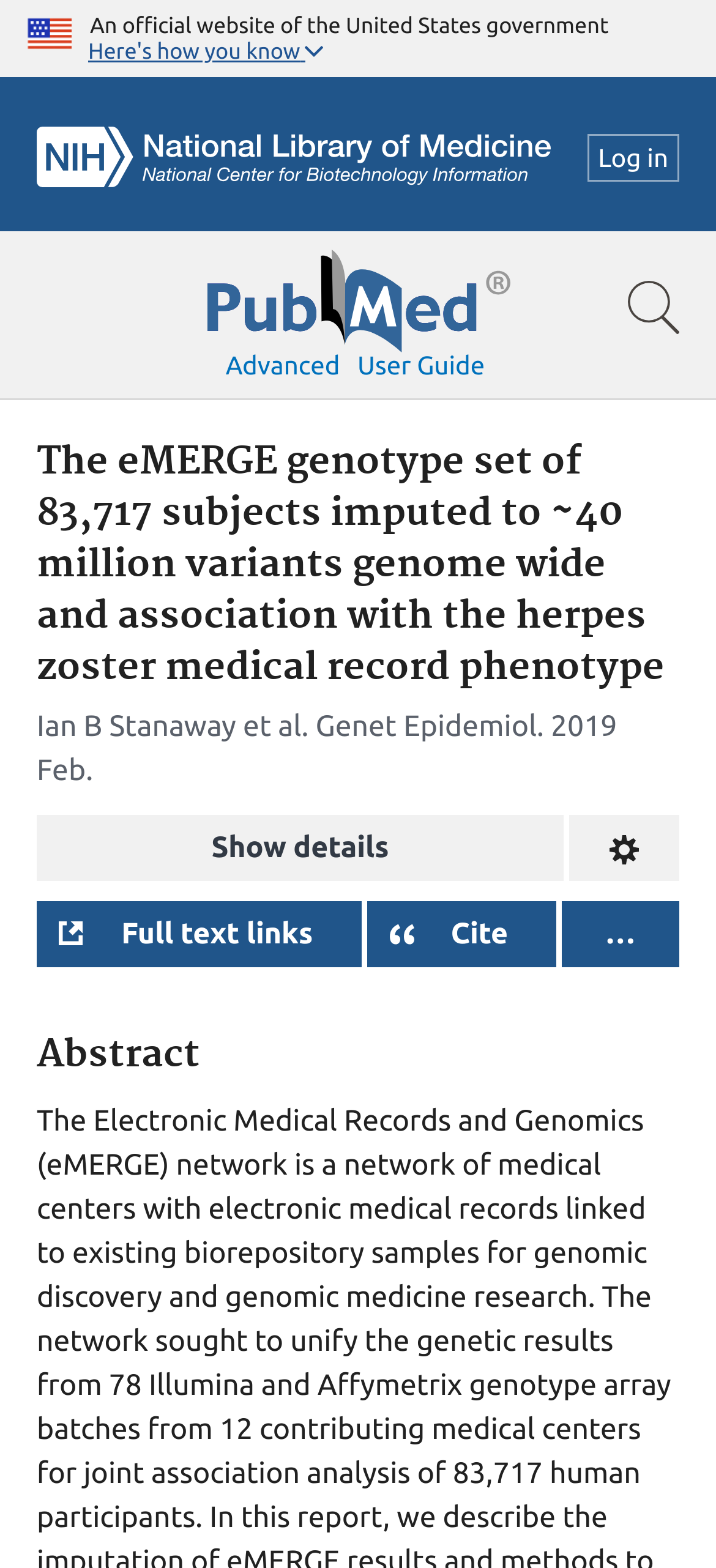Determine the bounding box coordinates of the clickable element to achieve the following action: 'Search for a term'. Provide the coordinates as four float values between 0 and 1, formatted as [left, top, right, bottom].

[0.0, 0.147, 1.0, 0.255]